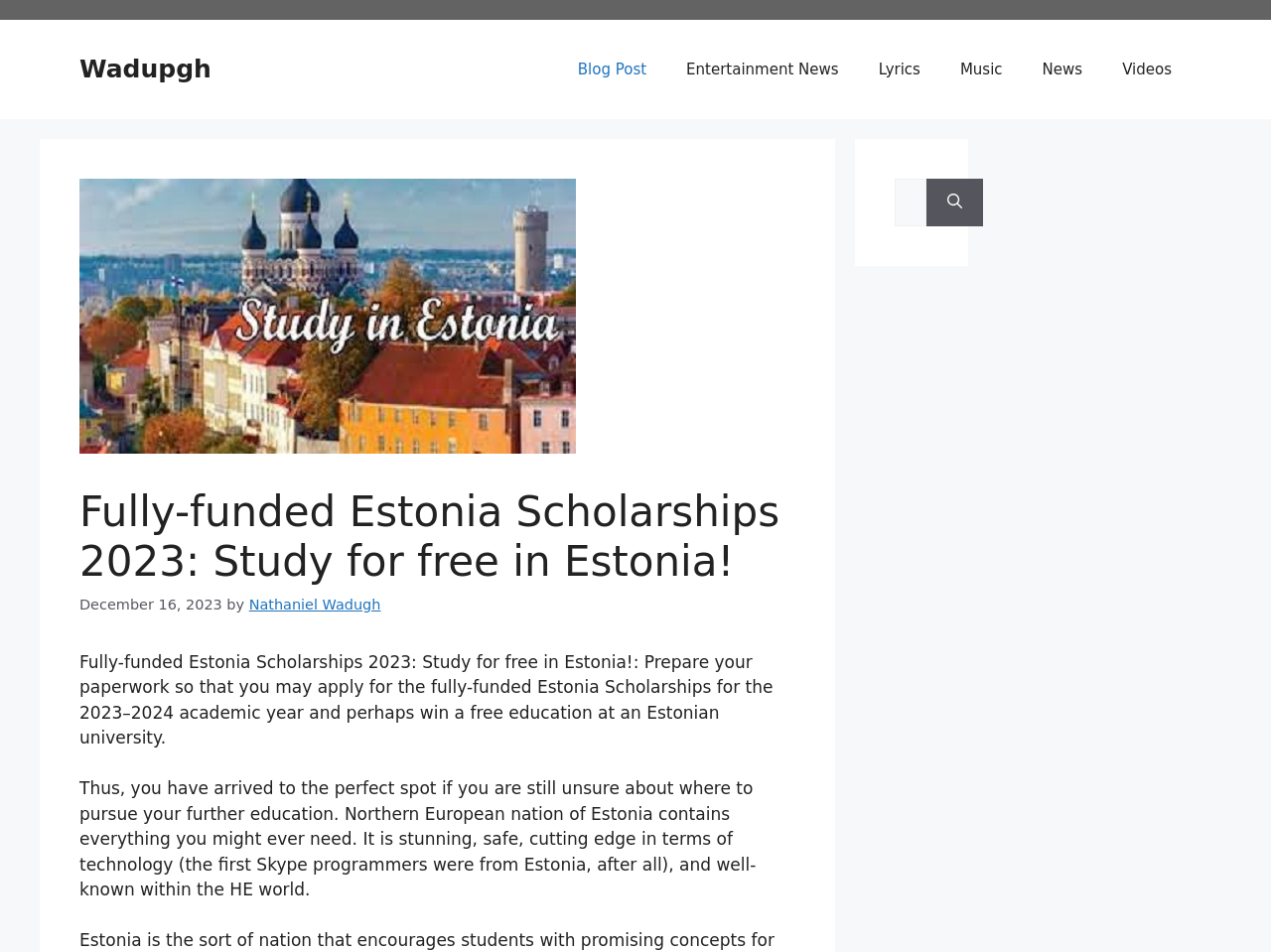Please give a one-word or short phrase response to the following question: 
What is the name of the website?

Wadupgh